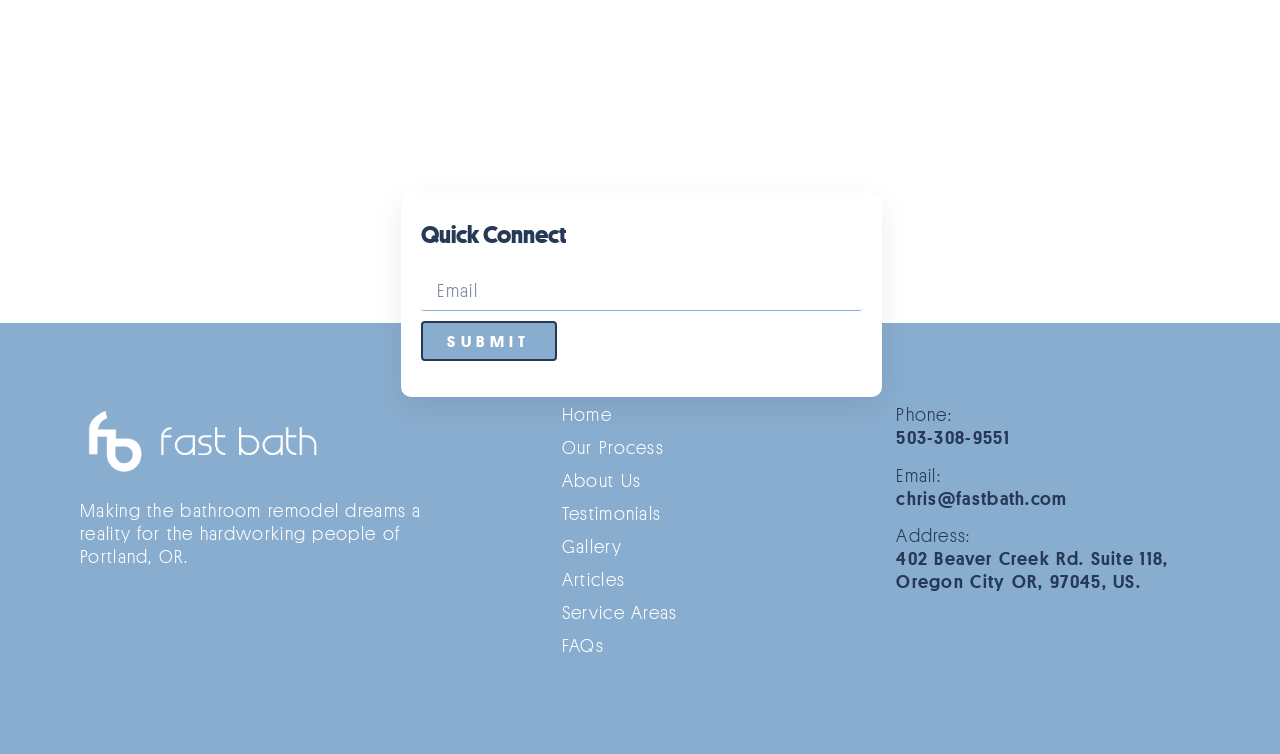What is the company's email address?
Look at the image and respond with a one-word or short-phrase answer.

chris@fastbath.com